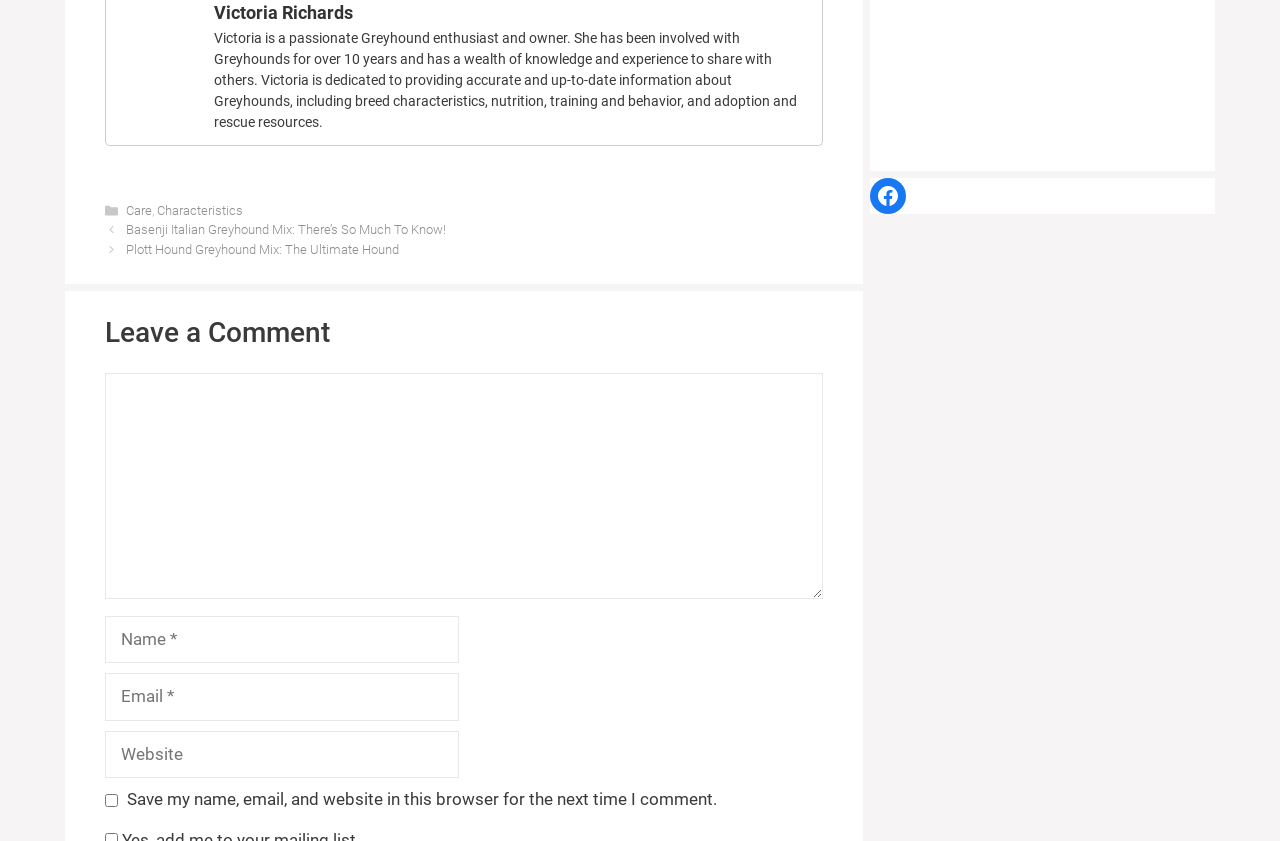What is the category of the second link in the footer?
Based on the visual details in the image, please answer the question thoroughly.

The second link in the footer section has the text 'Characteristics', indicating that it is a category related to Greyhounds, possibly providing information about their characteristics.